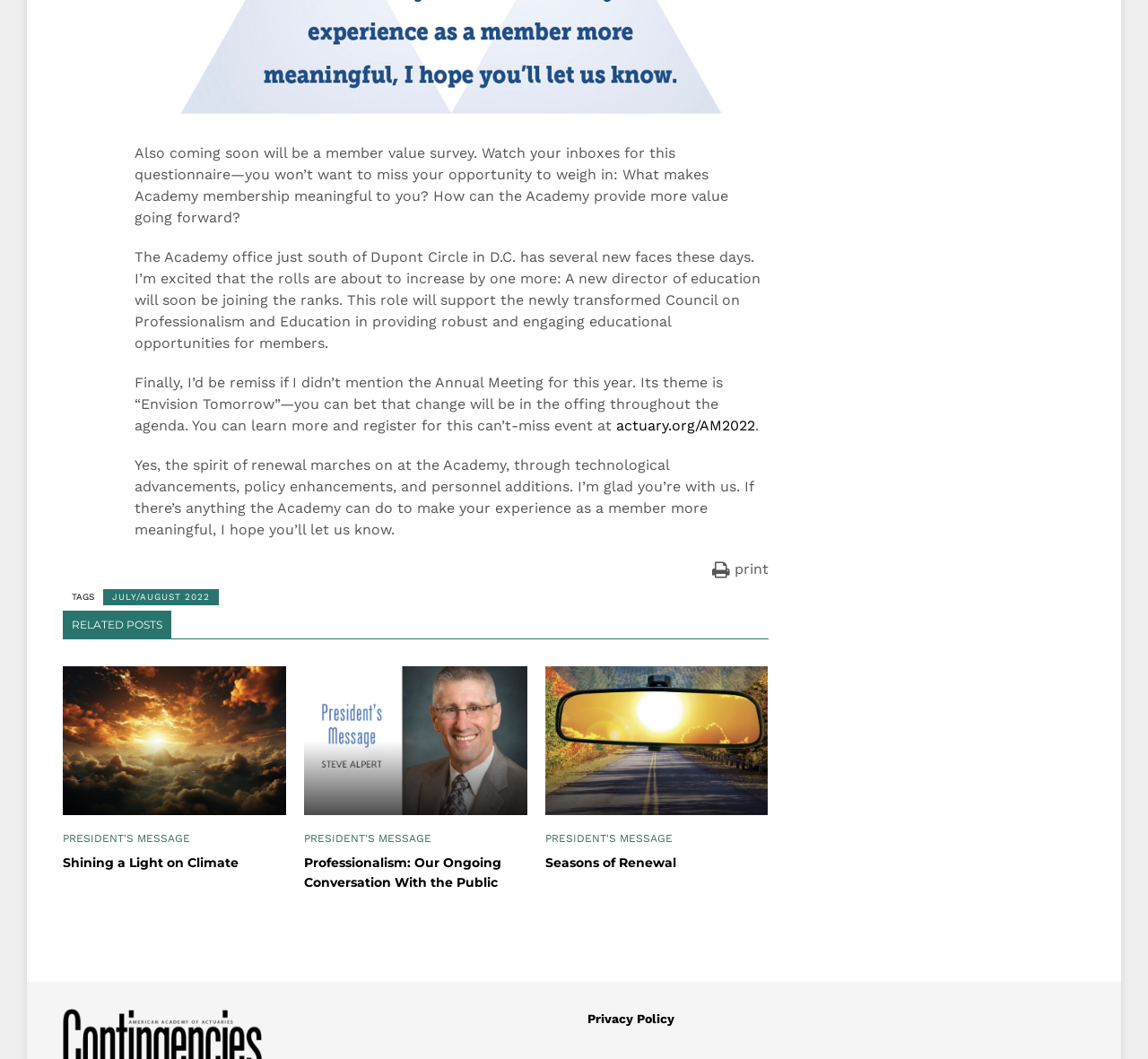Provide a brief response in the form of a single word or phrase:
What is the role of the new director mentioned in the text?

Director of education